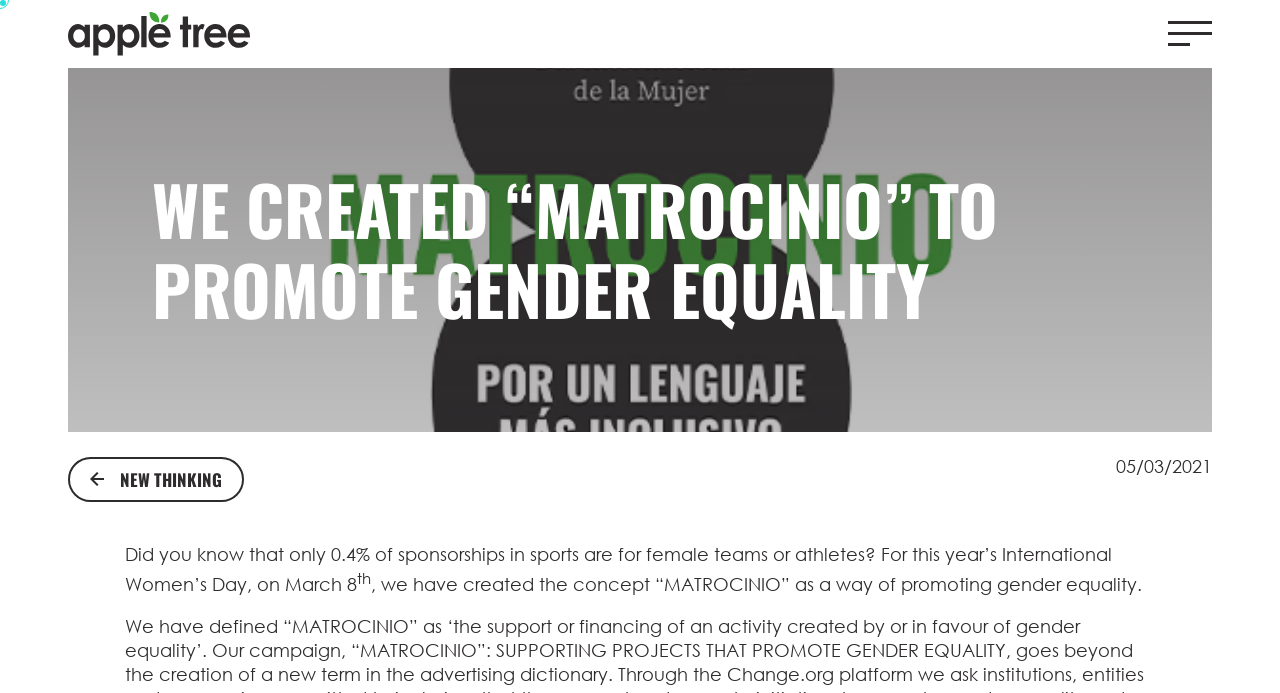Please provide a one-word or short phrase answer to the question:
What is the date mentioned on the webpage?

05/03/2021